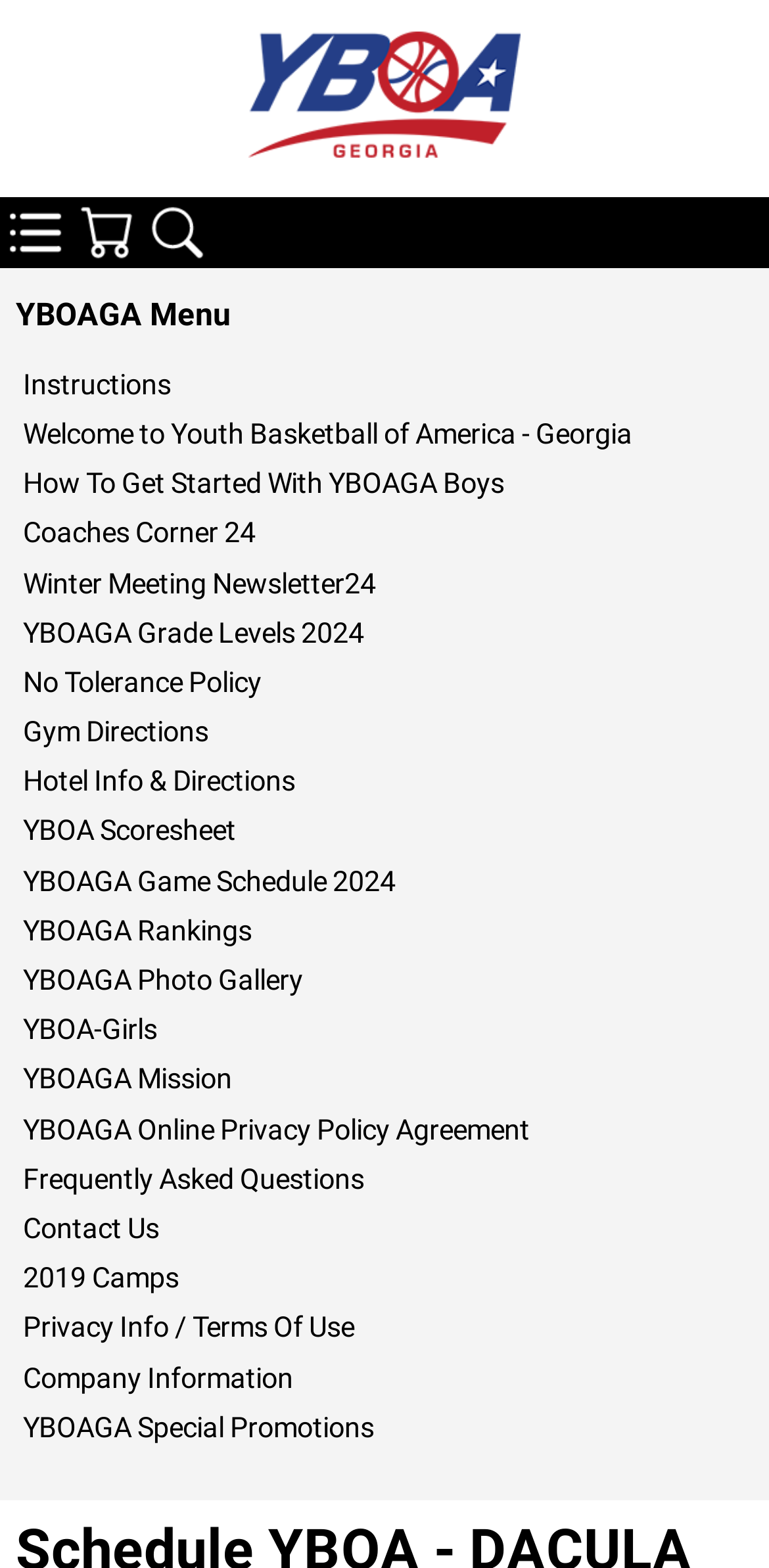Provide the bounding box coordinates of the HTML element this sentence describes: "YBOAGA Grade Levels 2024". The bounding box coordinates consist of four float numbers between 0 and 1, i.e., [left, top, right, bottom].

[0.021, 0.389, 0.906, 0.42]